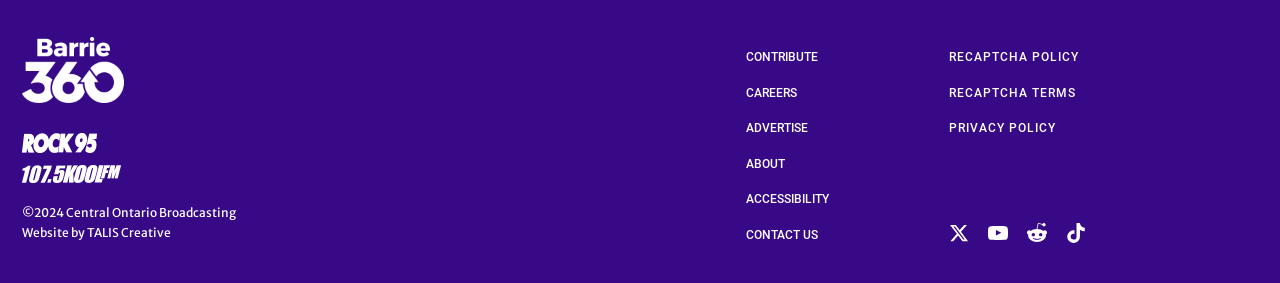Identify the bounding box coordinates of the clickable section necessary to follow the following instruction: "Write a comment". The coordinates should be presented as four float numbers from 0 to 1, i.e., [left, top, right, bottom].

None